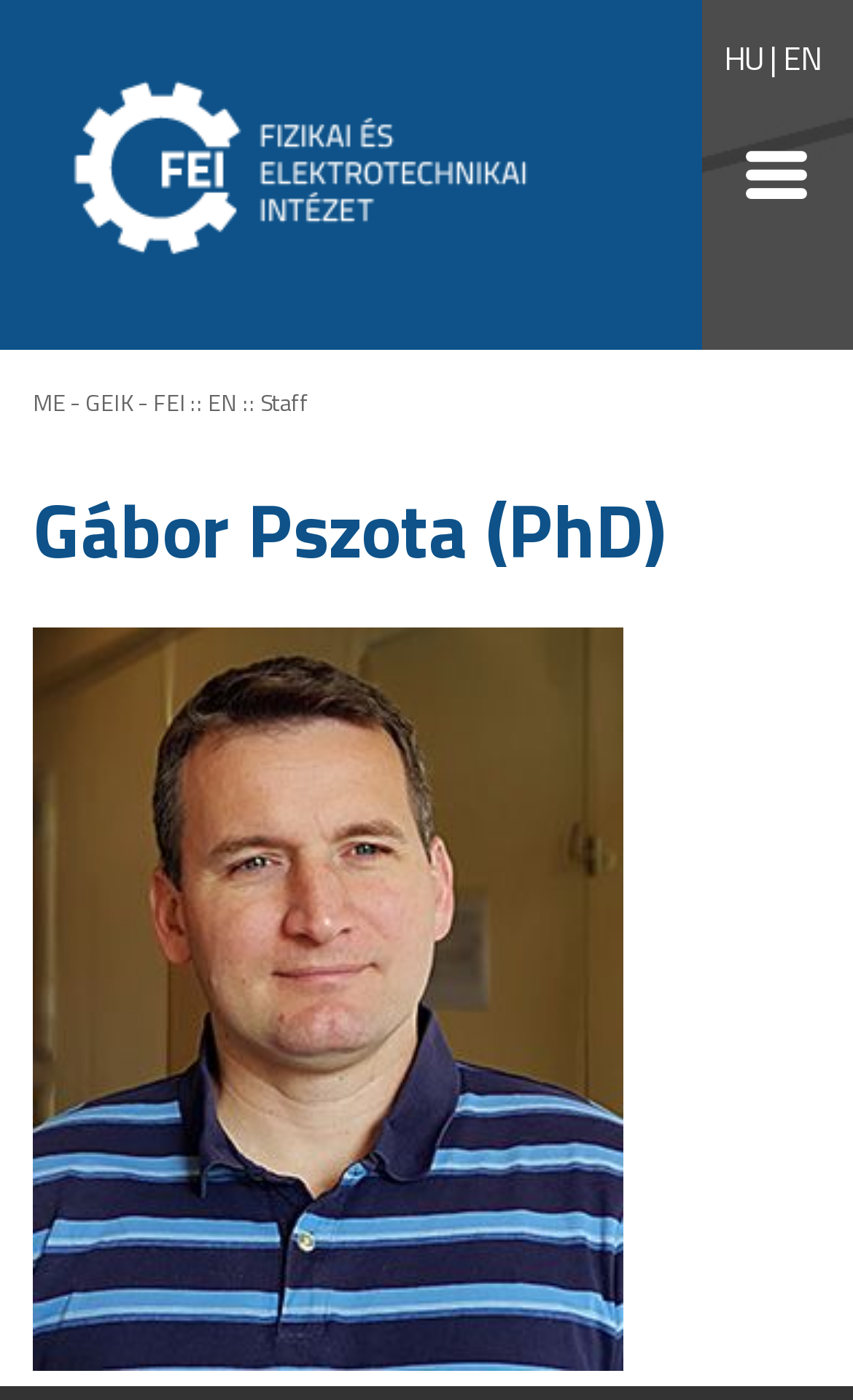Can you extract the headline from the webpage for me?

Gábor Pszota (PhD)